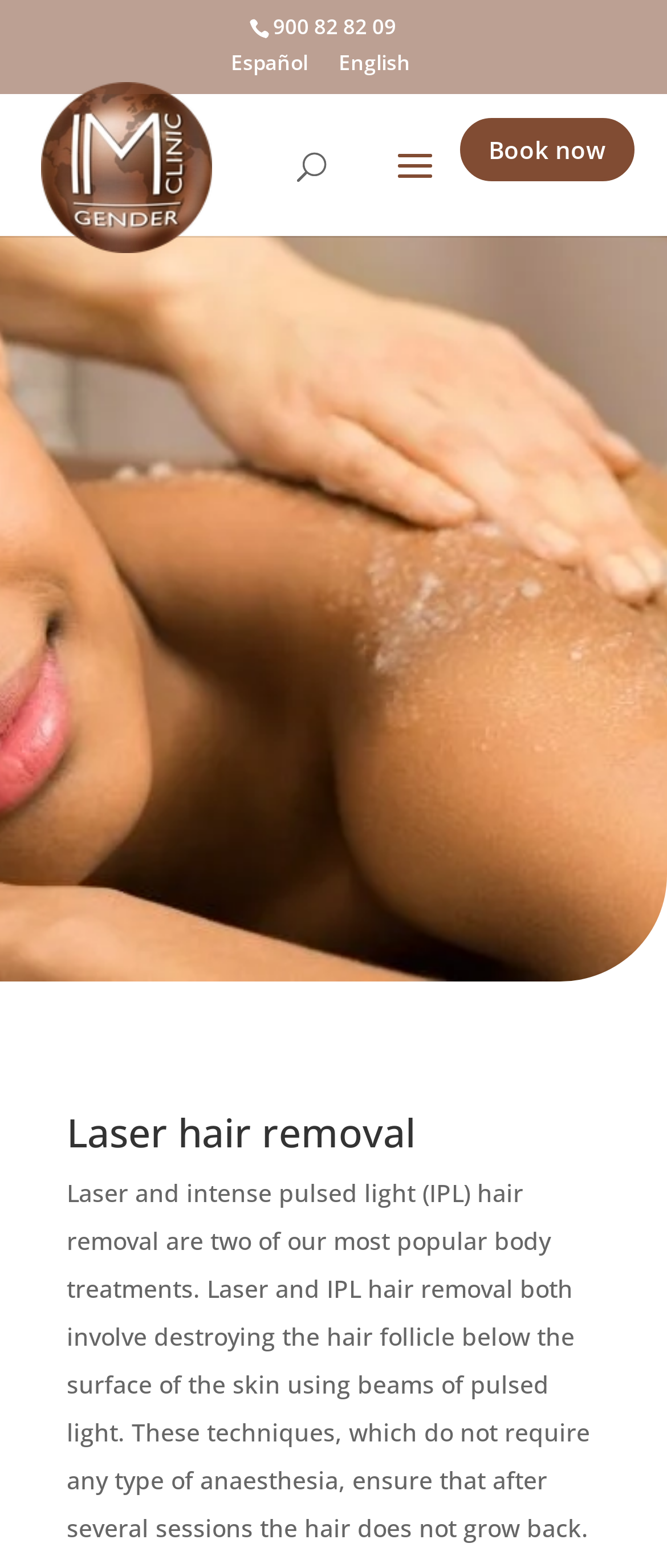How many languages are available on the website?
From the details in the image, answer the question comprehensively.

There are two language options available on the website, which are 'Español' and 'English'. These options are presented as links at the top of the webpage, allowing users to switch between languages.